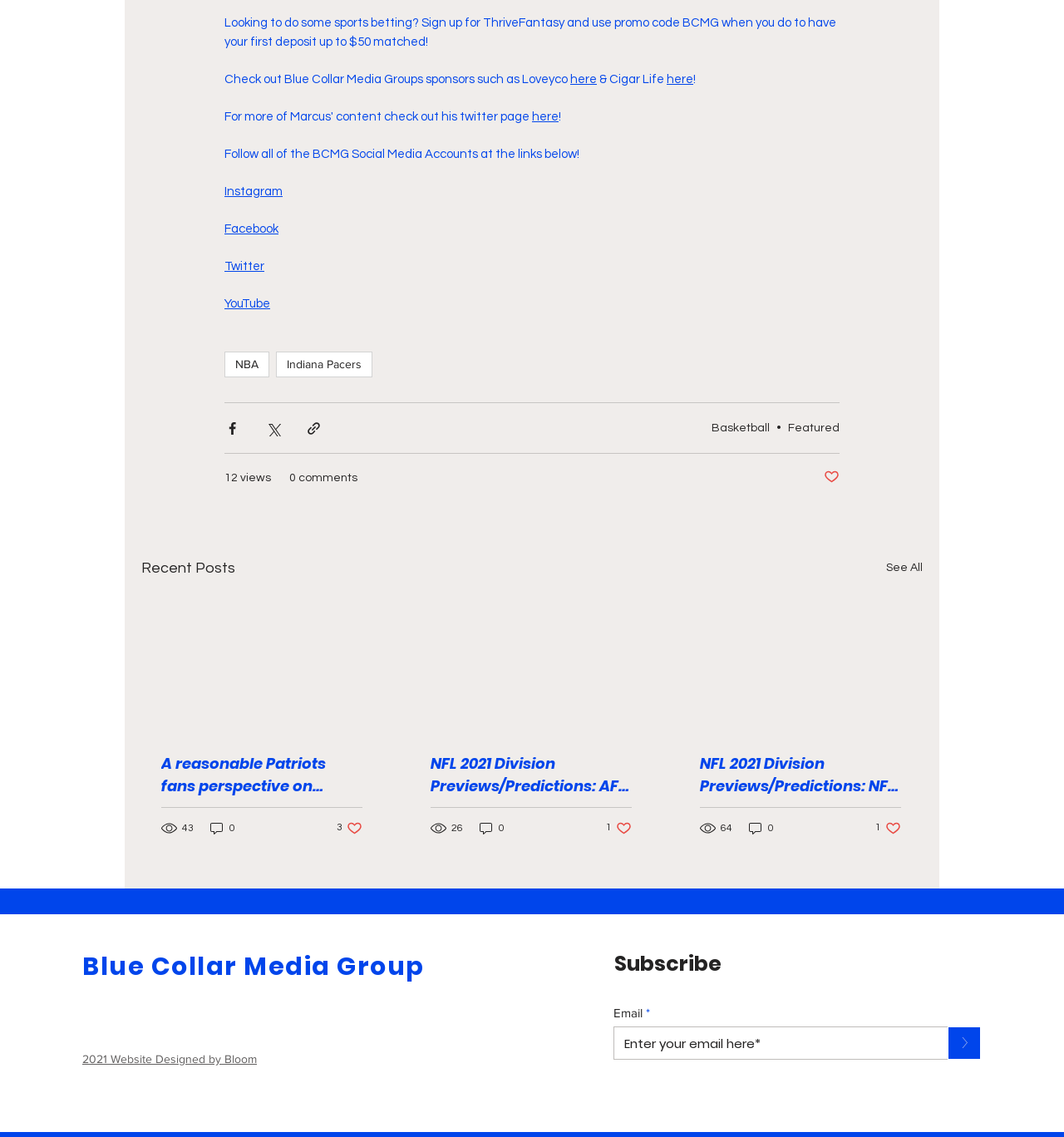Use a single word or phrase to answer this question: 
How many social media accounts are listed?

4